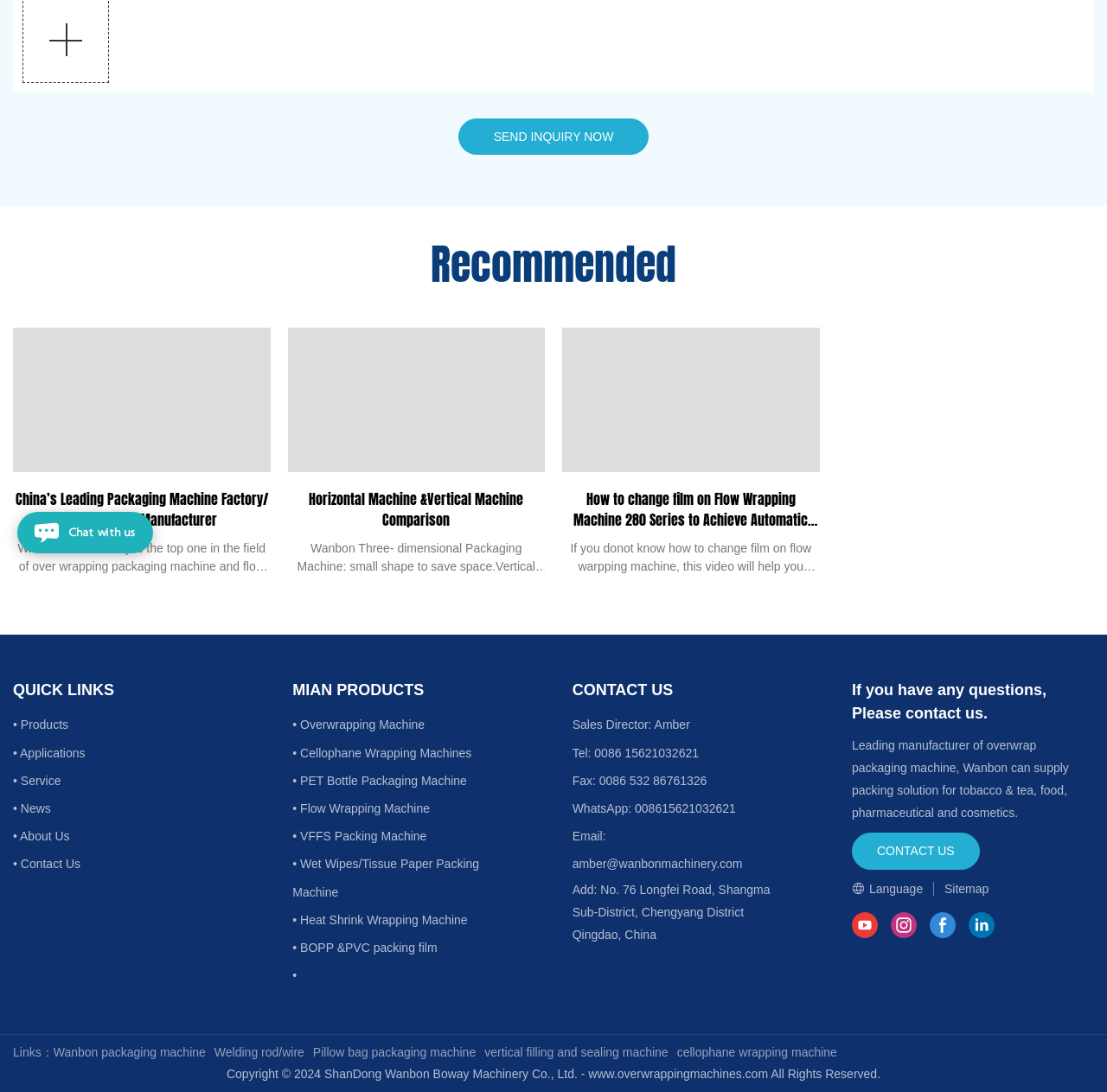Pinpoint the bounding box coordinates of the area that should be clicked to complete the following instruction: "Contact the Sales Director via WhatsApp". The coordinates must be given as four float numbers between 0 and 1, i.e., [left, top, right, bottom].

[0.573, 0.734, 0.665, 0.747]